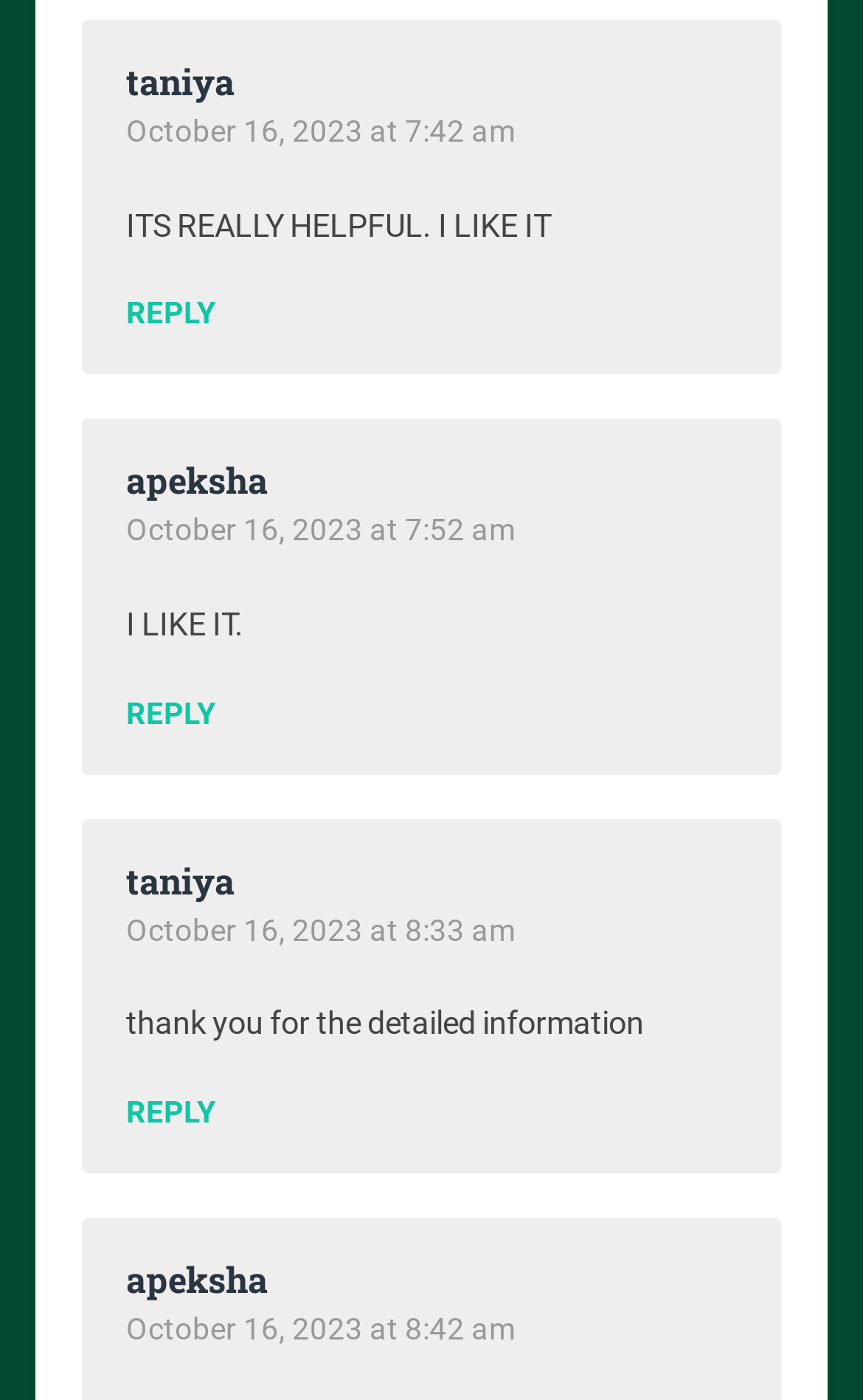Please identify the coordinates of the bounding box that should be clicked to fulfill this instruction: "View taniya's post".

[0.146, 0.041, 0.272, 0.075]